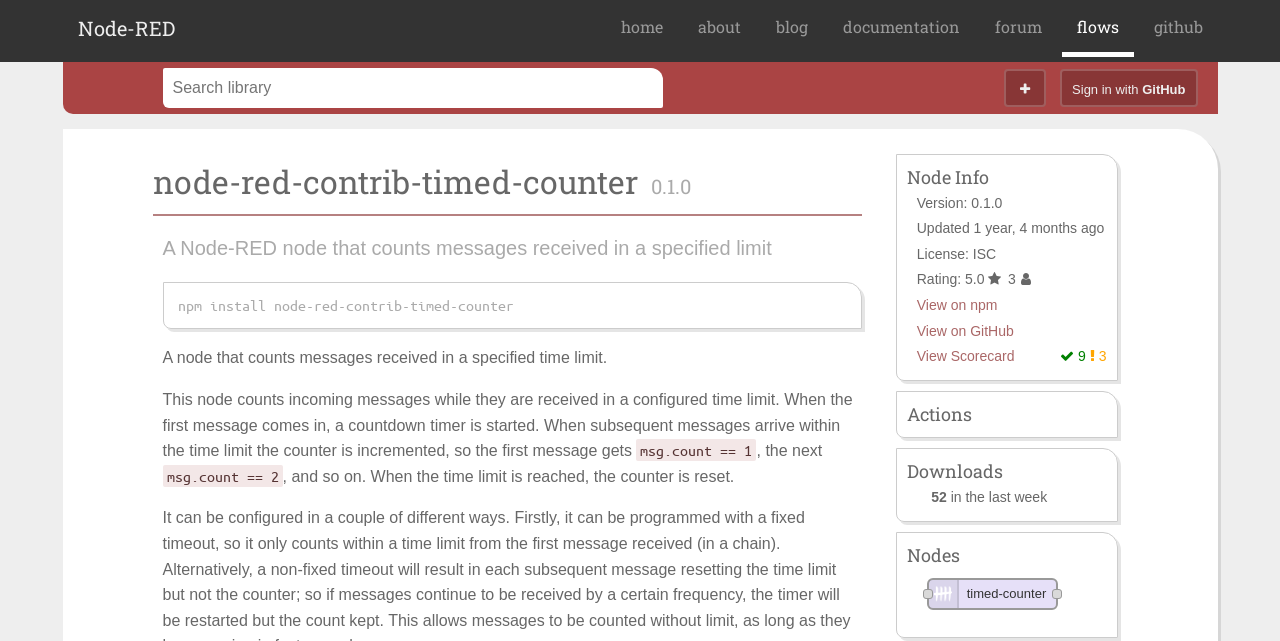Find the bounding box coordinates of the clickable area required to complete the following action: "View on npm".

[0.716, 0.463, 0.779, 0.488]